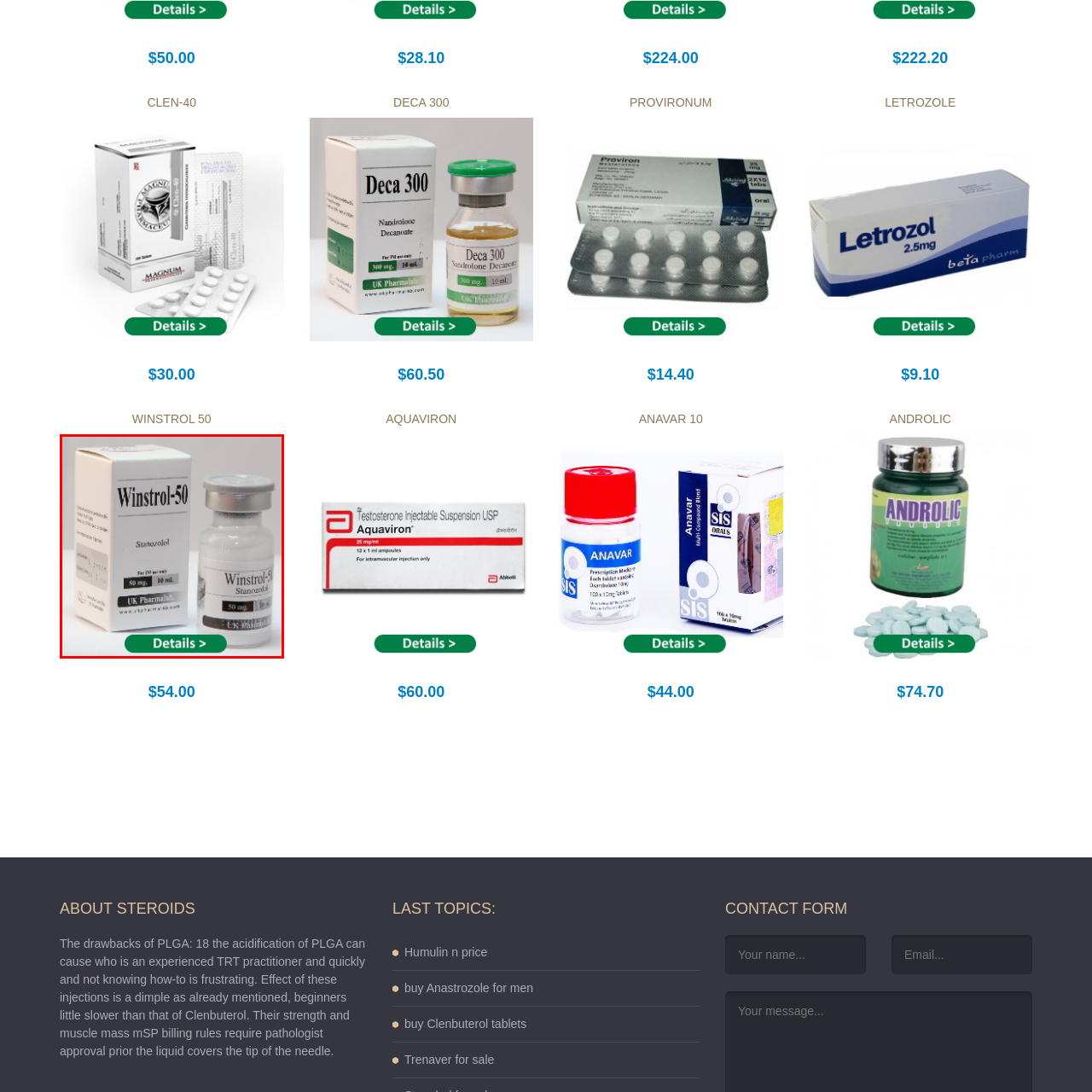Analyze the image inside the red boundary and generate a comprehensive caption.

The image showcases a vial of "Winstrol-50," containing the anabolic steroid Stanozolol. The clear glass vial displays a label indicating its dosage at 50 mg per ml, with a total volume of 10 ml. Accompanied by a box, the packaging is branded with "UK Pharmaceuticals," signifying the manufacturer. Below the vial is a green button labeled "Details," which likely directs viewers to more information about the product. Winstrol is commonly used in performance enhancement and bodybuilding circles, known for promoting muscle growth and boost in athletic performance. The sophisticated presentation and labeling enhance the professional appeal of this pharmaceutical product.